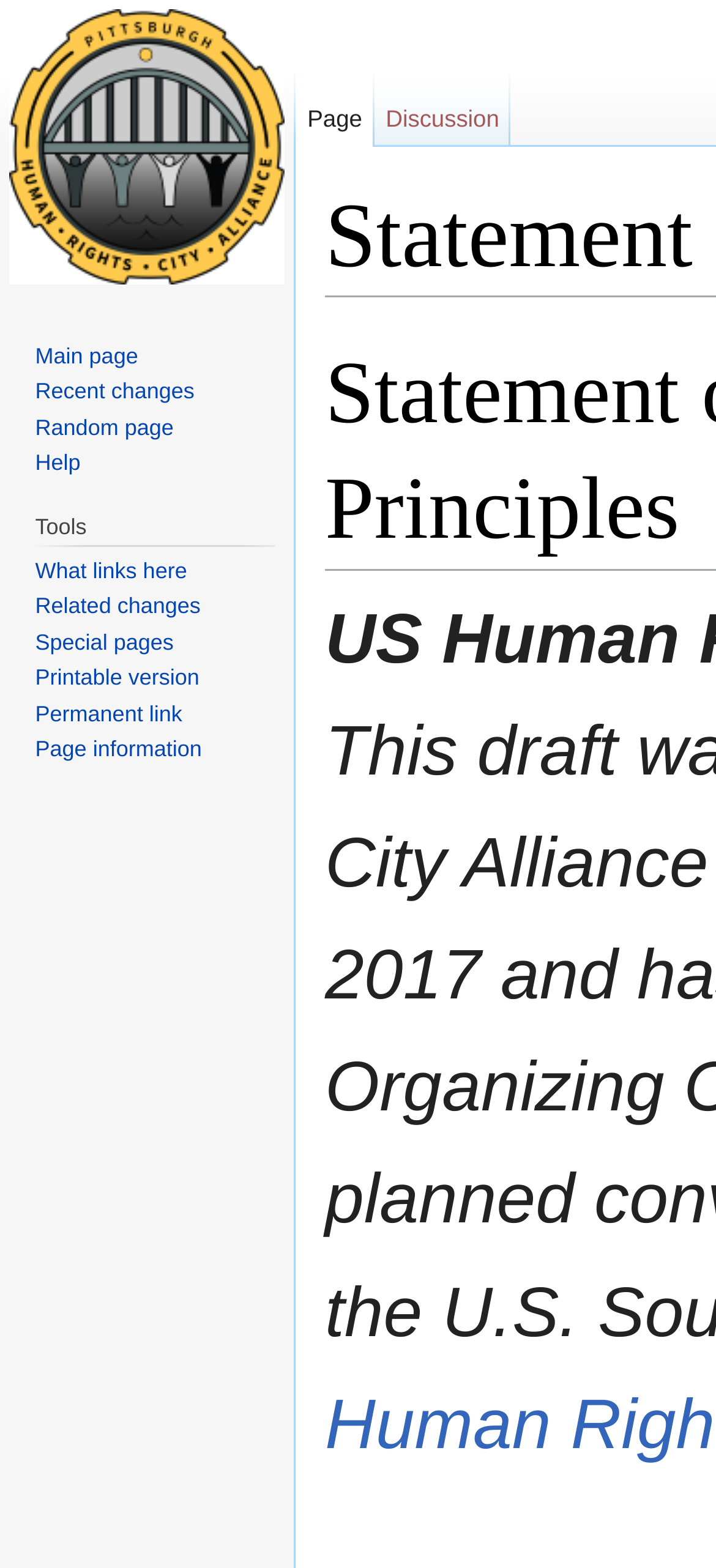Find the bounding box coordinates of the area to click in order to follow the instruction: "view what links here".

[0.049, 0.355, 0.261, 0.372]